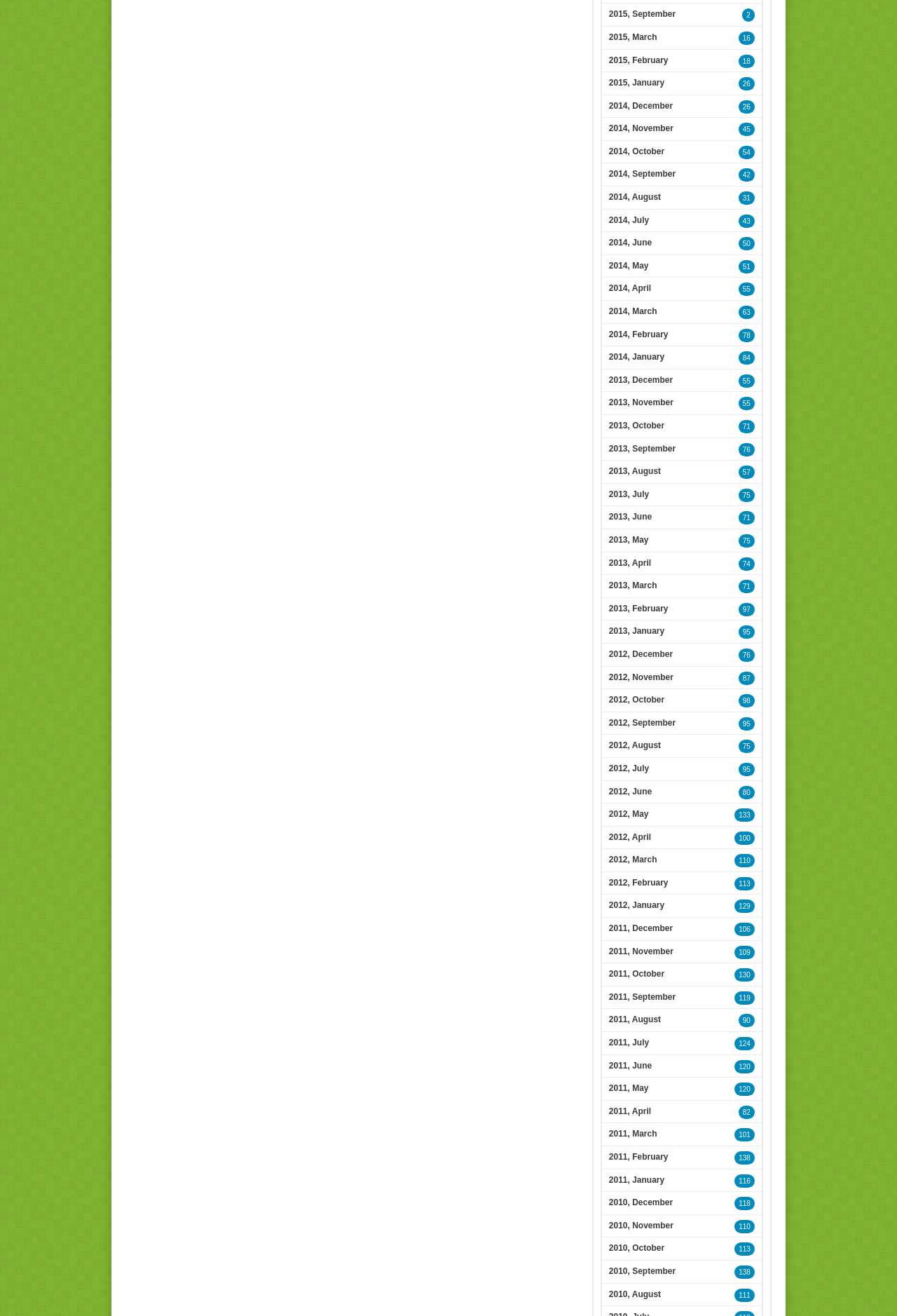Show the bounding box coordinates of the element that should be clicked to complete the task: "View 2015, September".

[0.672, 0.003, 0.76, 0.019]